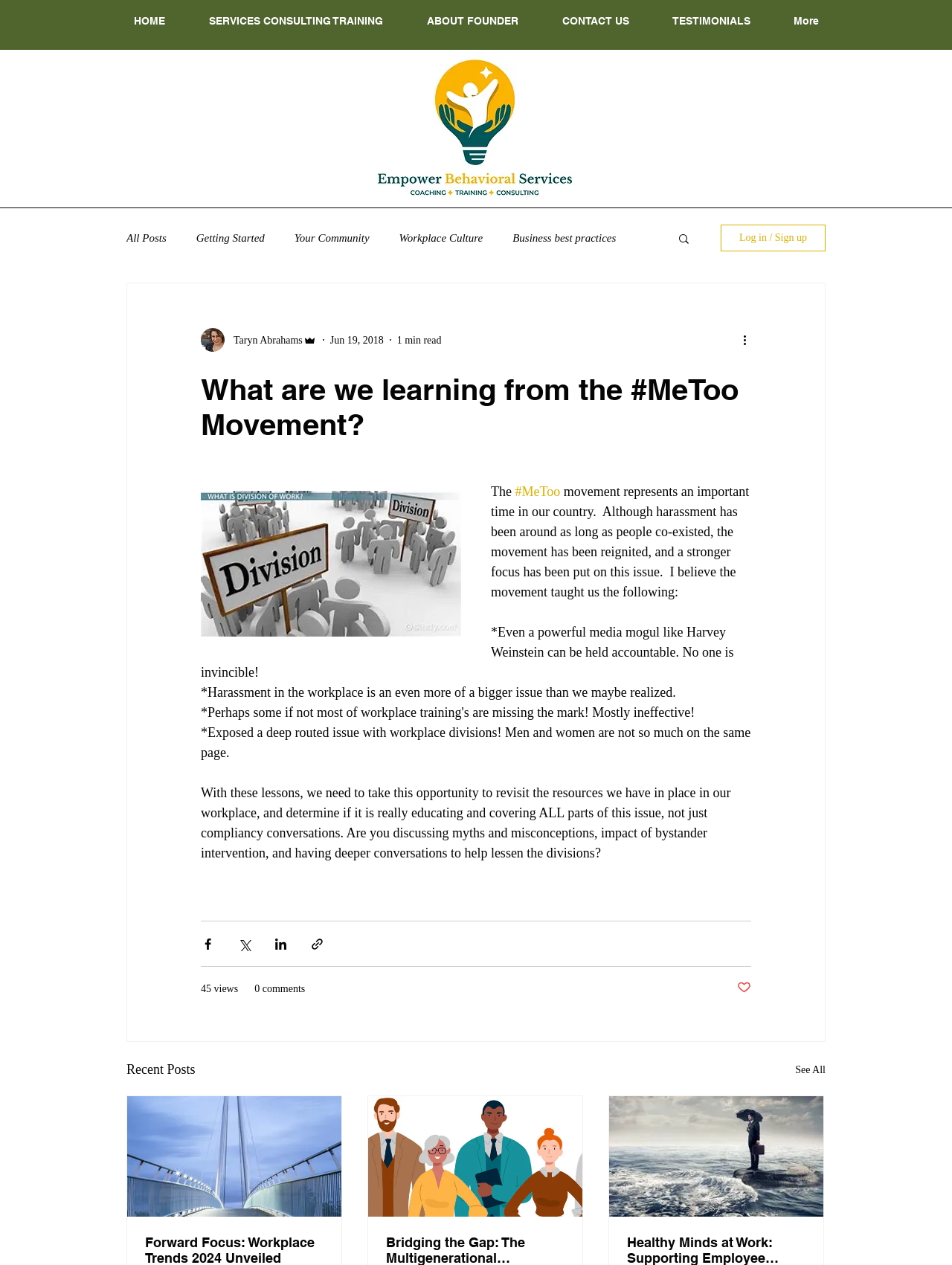Find the bounding box coordinates for the area that must be clicked to perform this action: "Log in or sign up".

[0.757, 0.178, 0.867, 0.199]